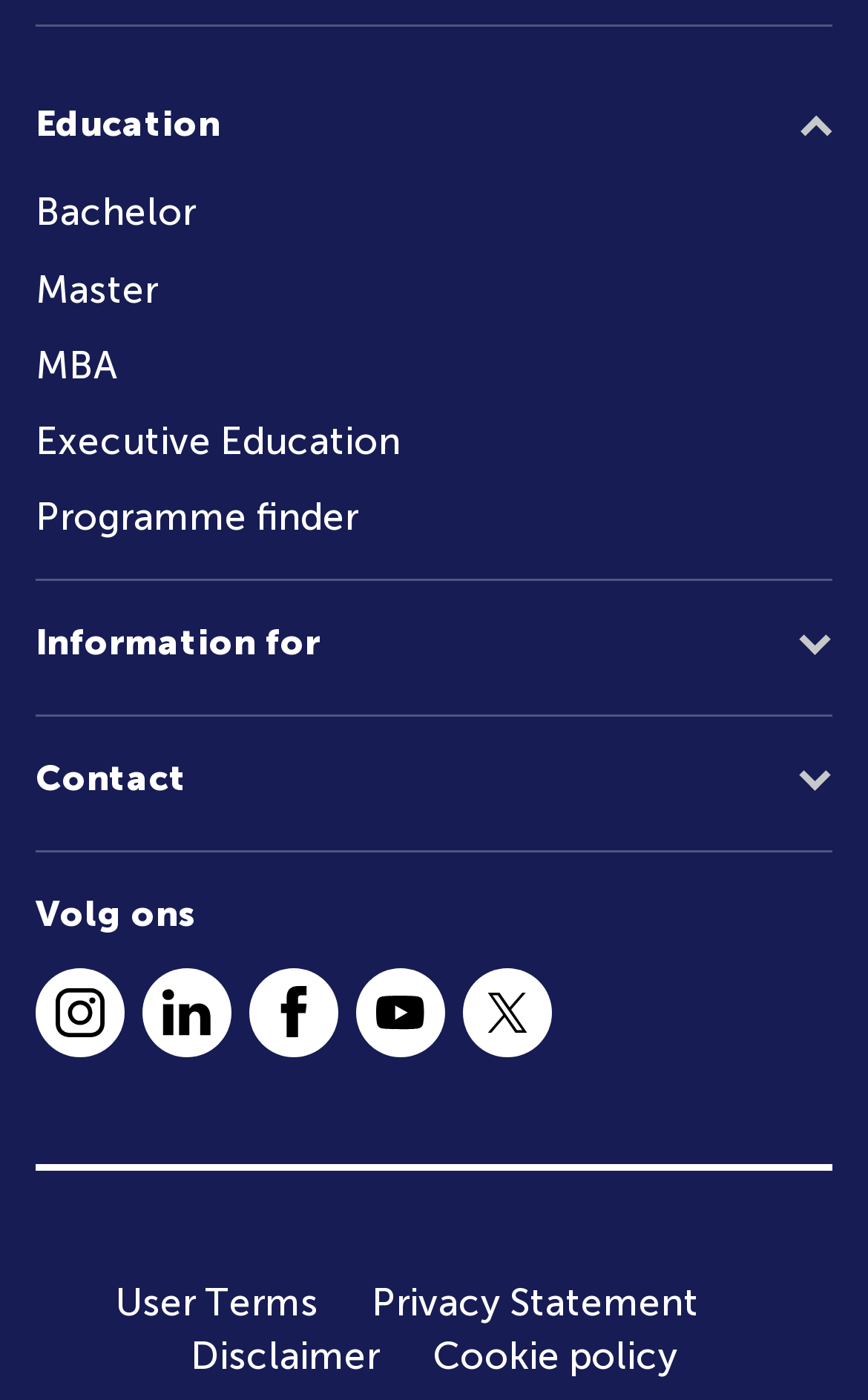Specify the bounding box coordinates of the area to click in order to follow the given instruction: "Expand Education."

[0.041, 0.07, 0.959, 0.109]